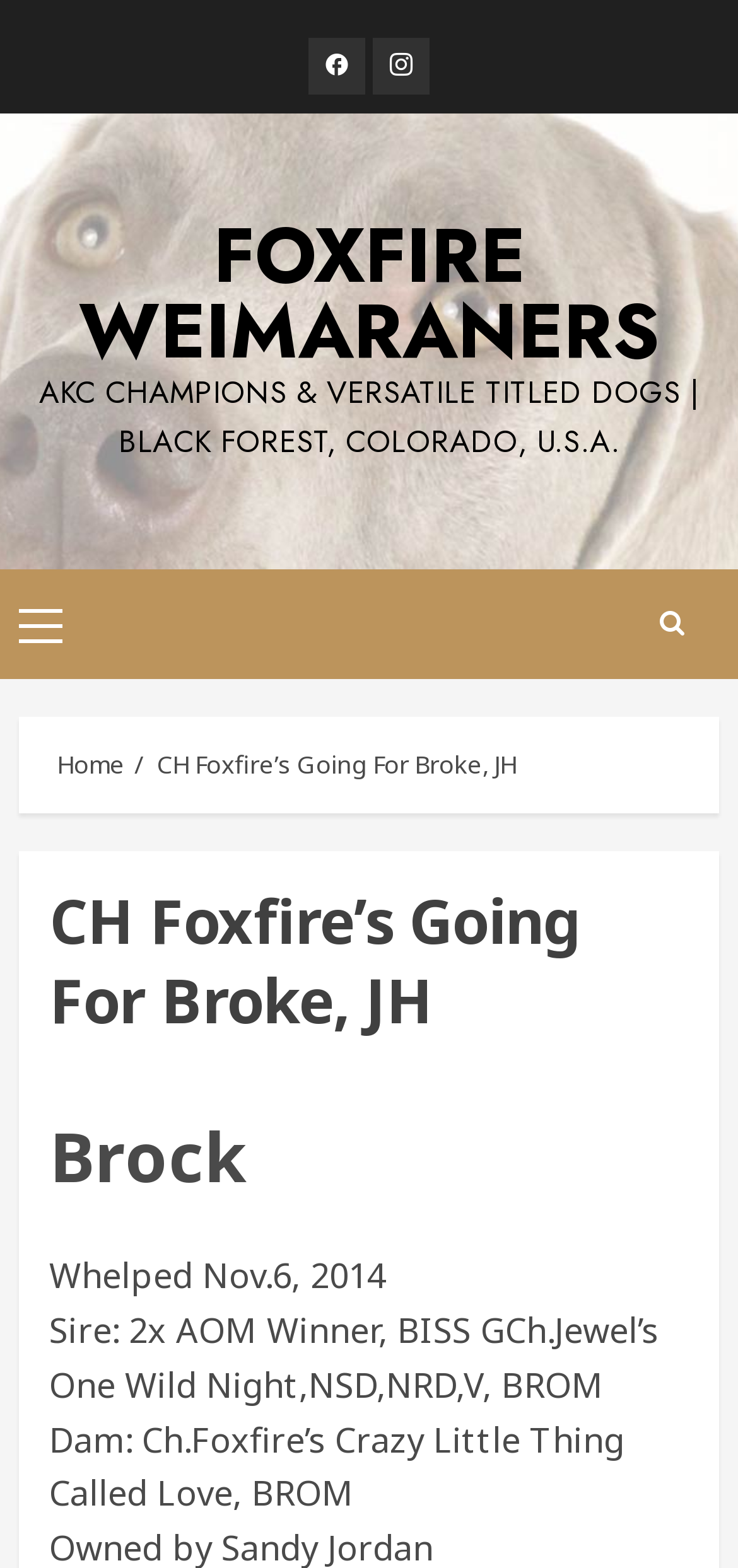Bounding box coordinates are to be given in the format (top-left x, top-left y, bottom-right x, bottom-right y). All values must be floating point numbers between 0 and 1. Provide the bounding box coordinate for the UI element described as: Primary Menu

[0.026, 0.387, 0.085, 0.409]